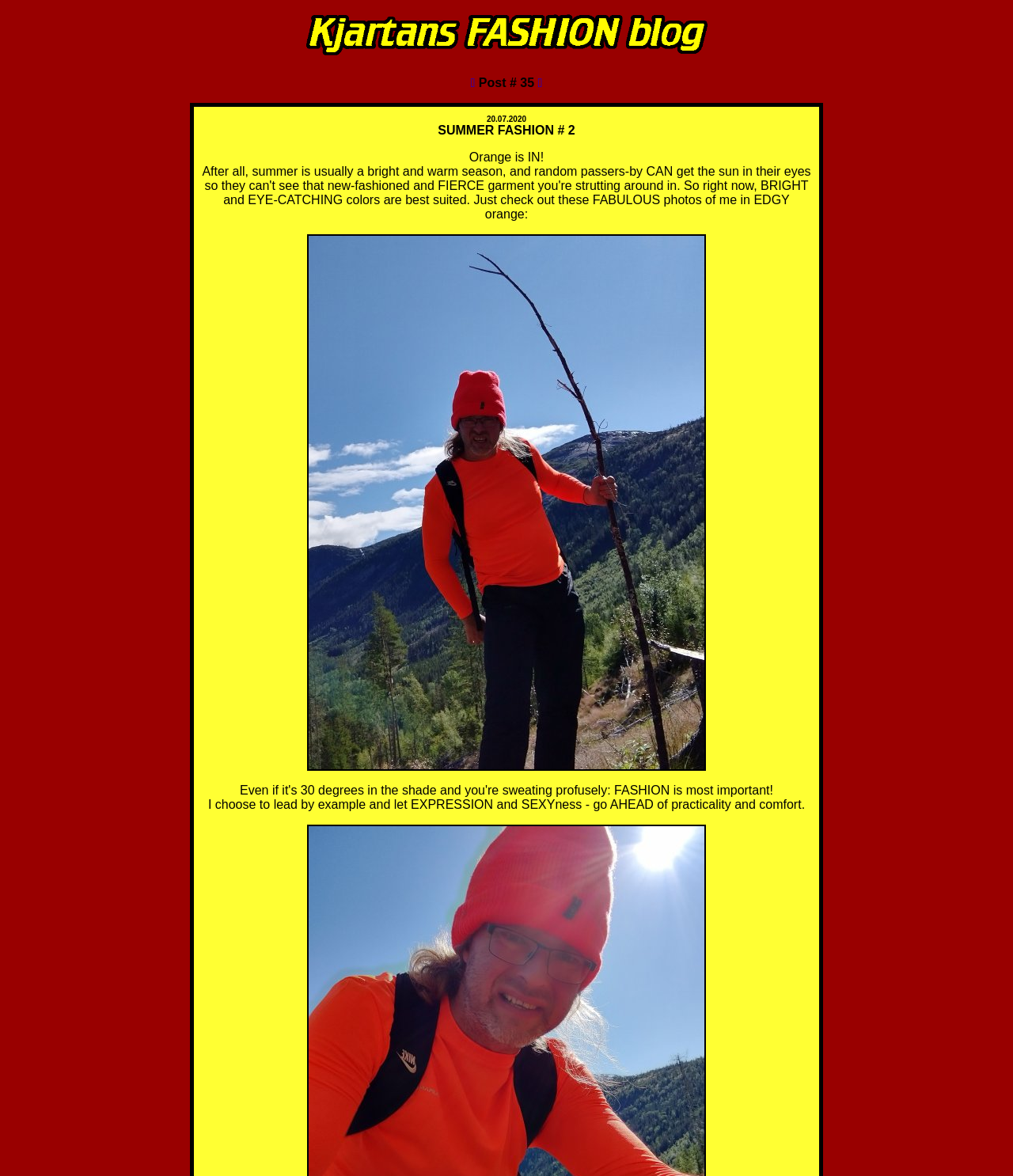What is the text above the second image?
Based on the screenshot, provide your answer in one word or phrase.

Post # 35